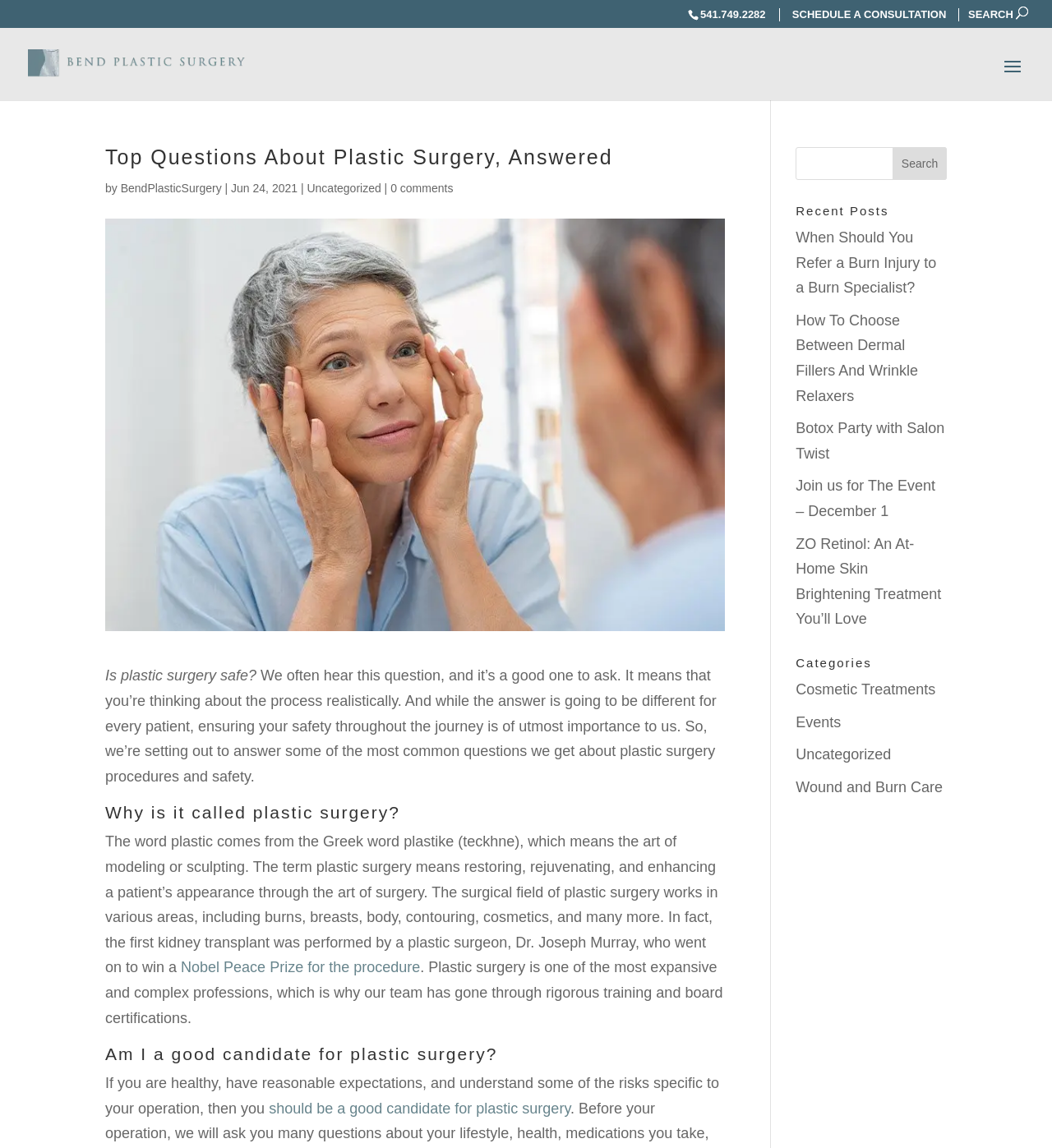Extract the main headline from the webpage and generate its text.

Top Questions About Plastic Surgery, Answered